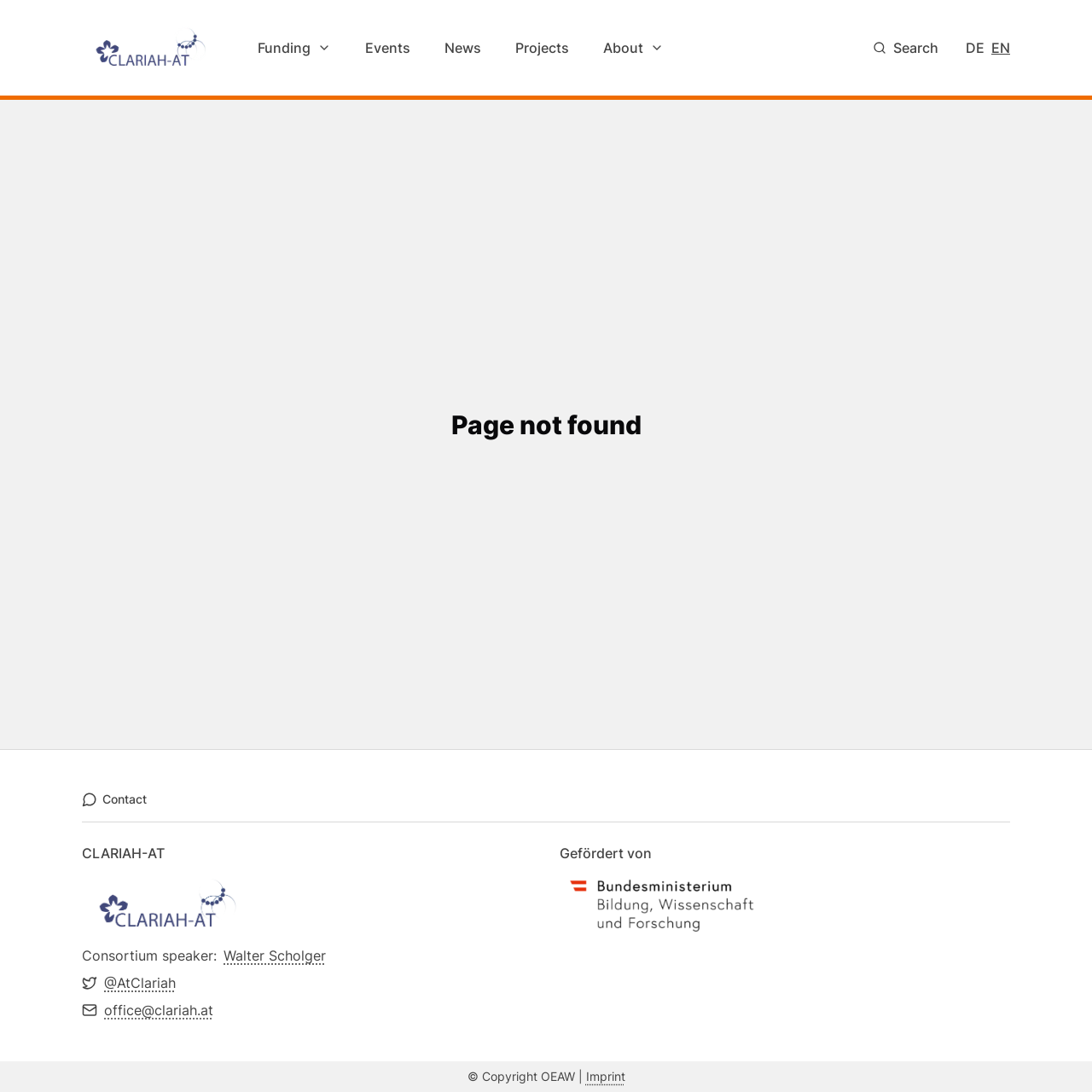Pinpoint the bounding box coordinates of the clickable area necessary to execute the following instruction: "switch to German". The coordinates should be given as four float numbers between 0 and 1, namely [left, top, right, bottom].

[0.884, 0.034, 0.902, 0.053]